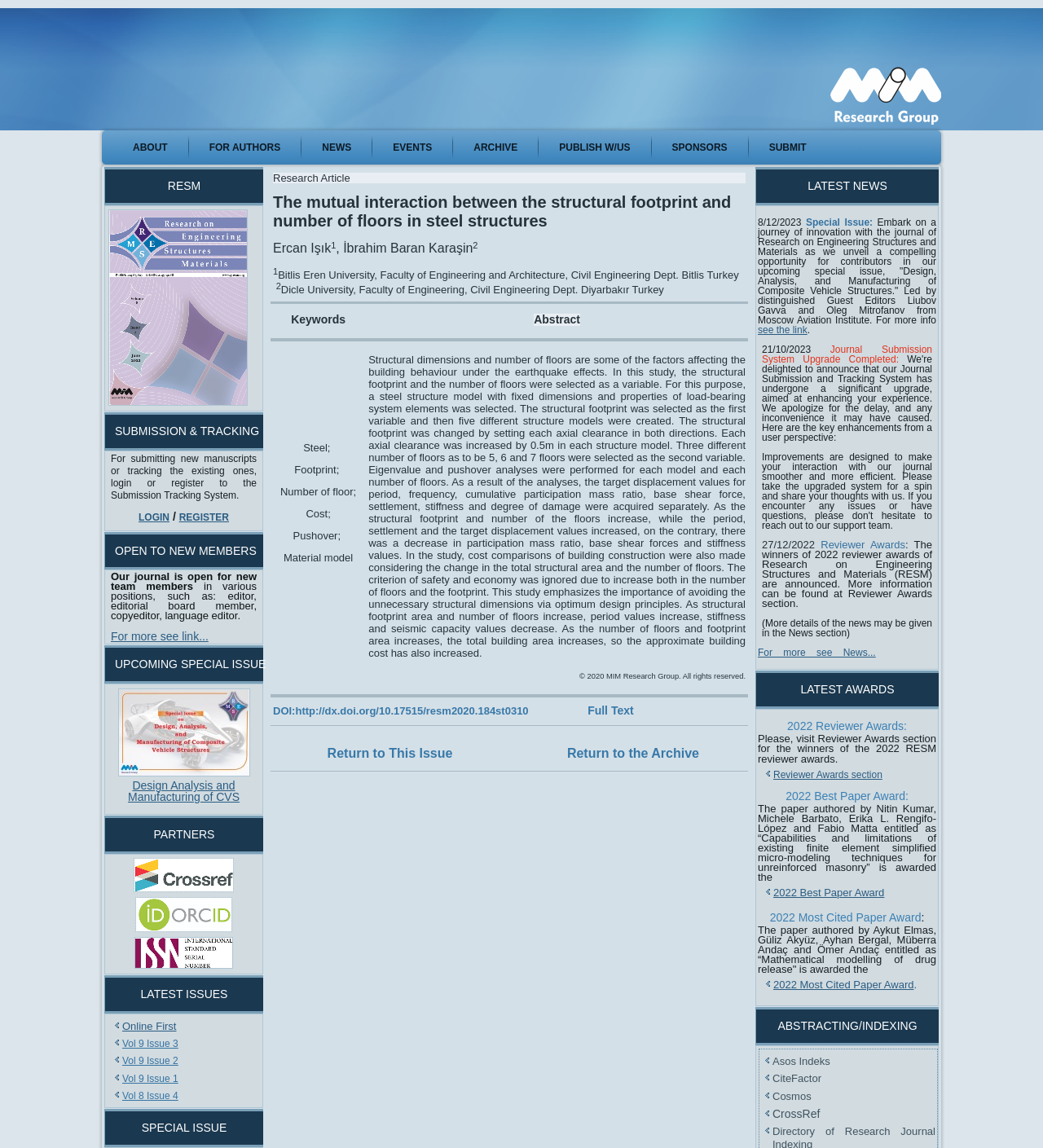Please specify the bounding box coordinates for the clickable region that will help you carry out the instruction: "Submit a new manuscript by clicking on the 'SUBMIT' link".

[0.719, 0.118, 0.791, 0.139]